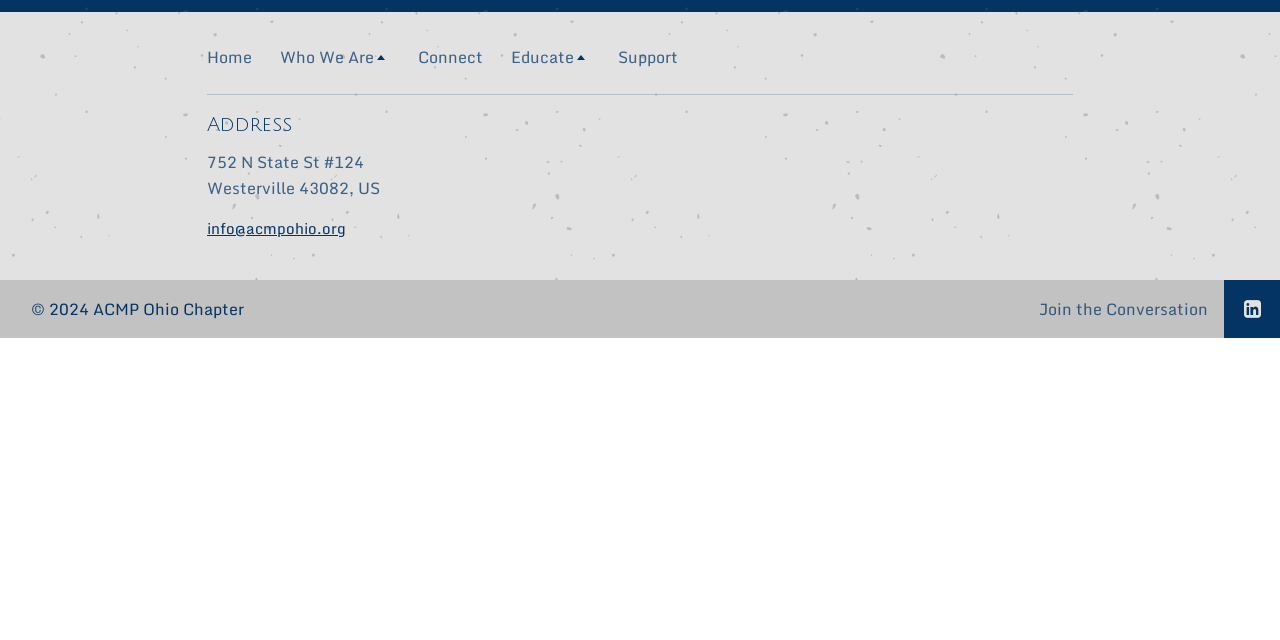Identify the bounding box for the element characterized by the following description: "aria-label="Social link LinkedIn"".

[0.972, 0.459, 0.985, 0.506]